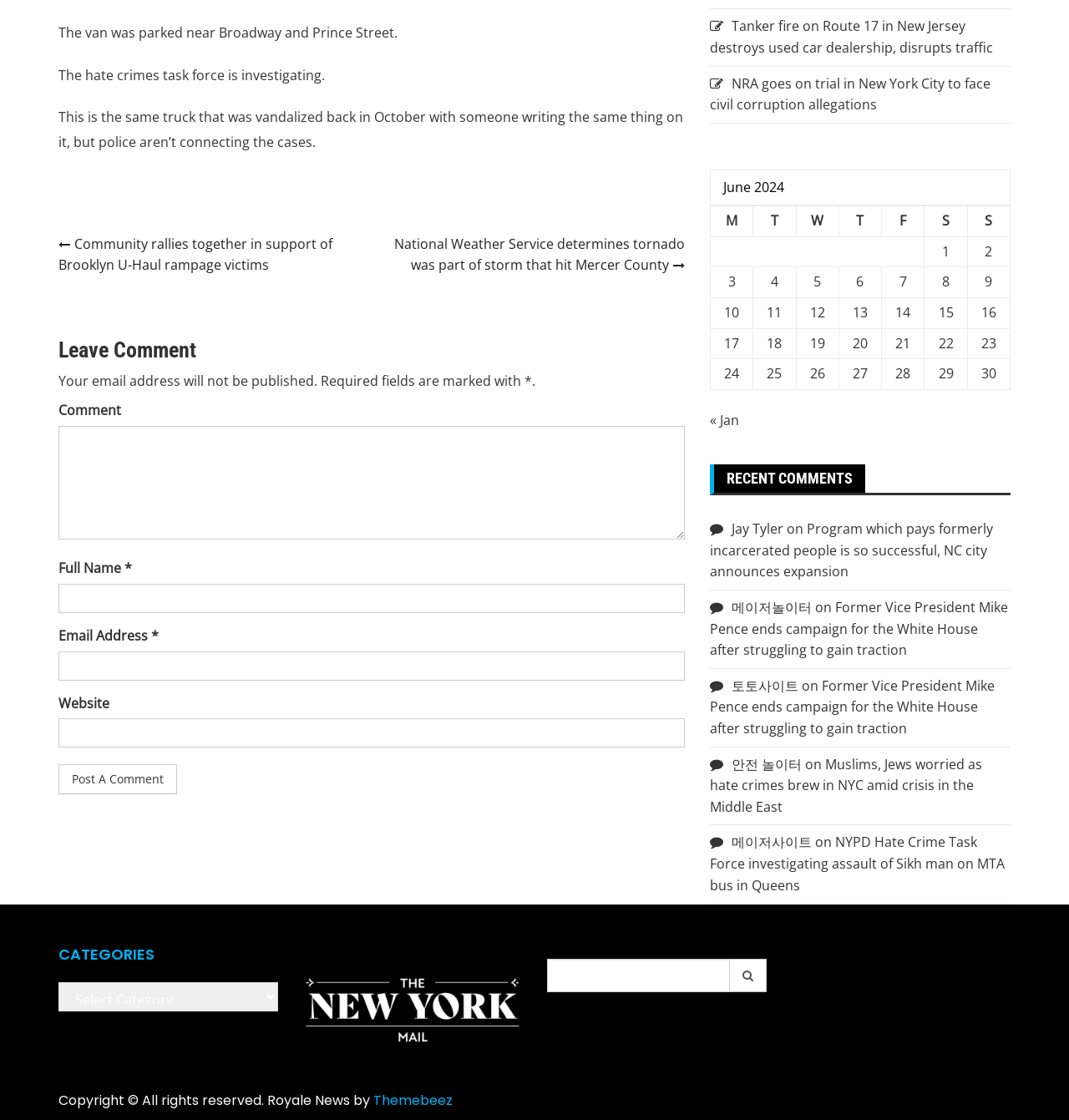Refer to the screenshot and give an in-depth answer to this question: What is the location of the parked van?

The answer can be found in the first StaticText element, which states 'The van was parked near Broadway and Prince Street.'